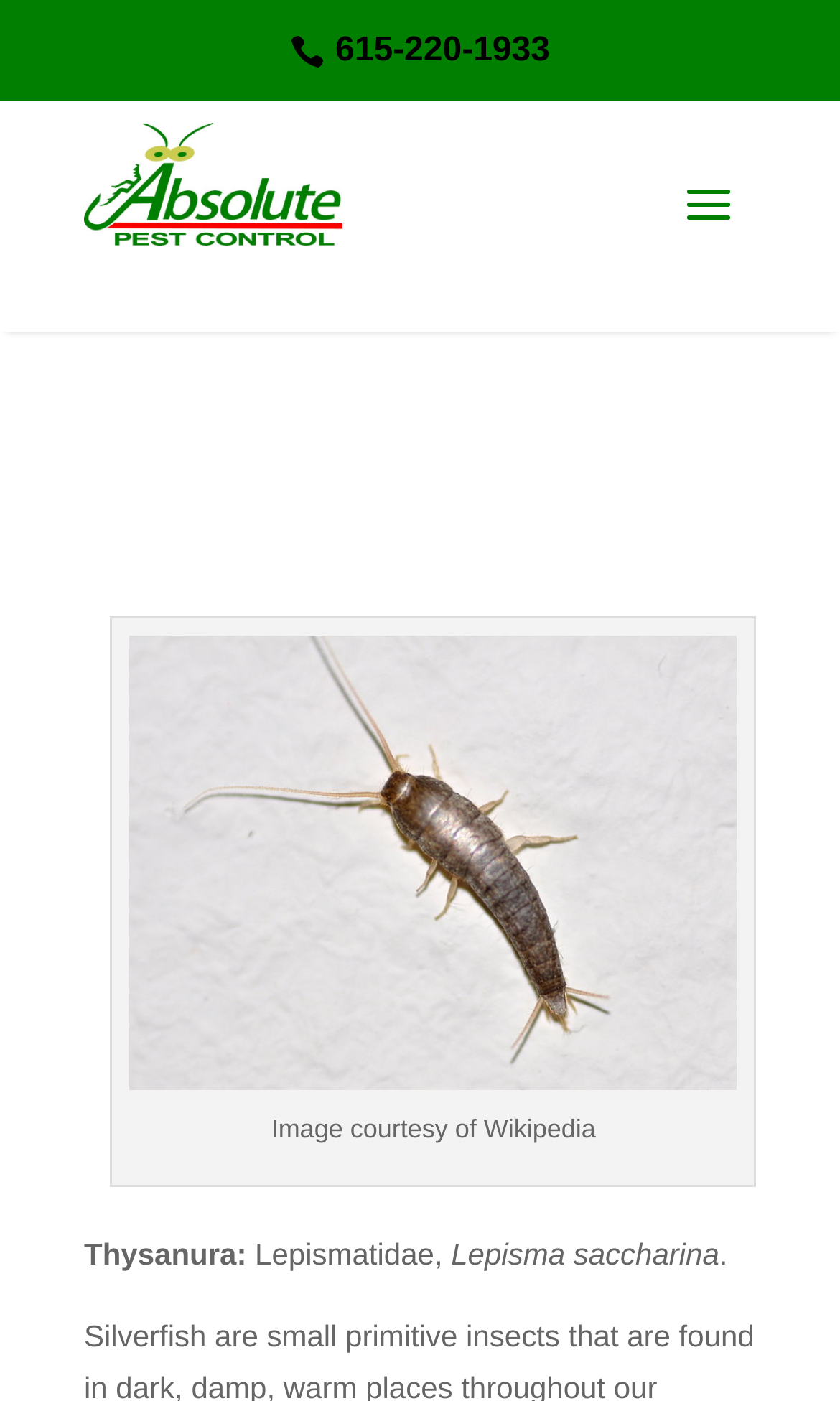What is the family name of the silverfish?
Provide a detailed and extensive answer to the question.

I found the family name of the silverfish by looking at the StaticText element with the OCR text 'Lepismatidae,' located at the bottom of the webpage, with a bounding box coordinate of [0.294, 0.883, 0.537, 0.908].